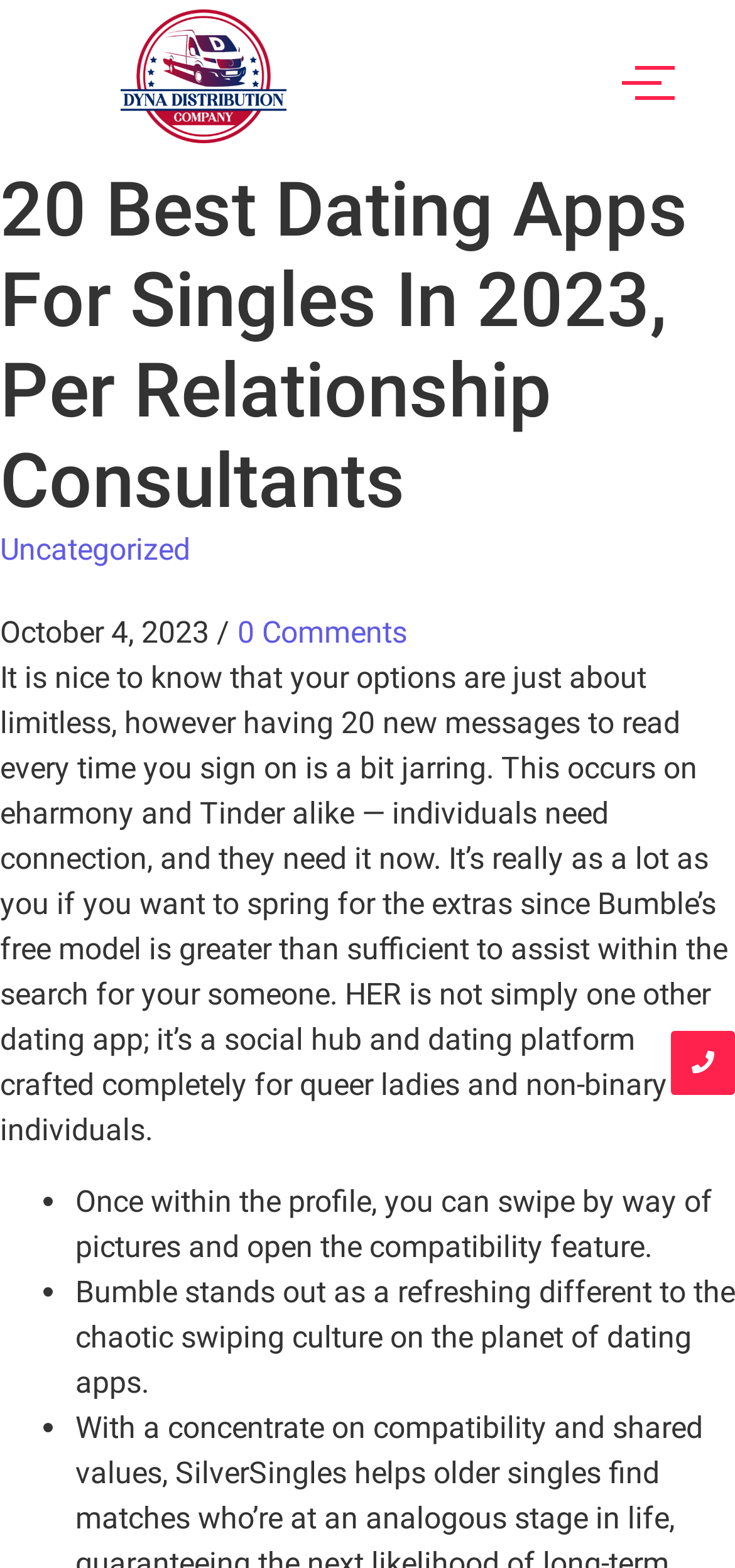Identify the bounding box coordinates for the UI element described as follows: "0 Comments". Ensure the coordinates are four float numbers between 0 and 1, formatted as [left, top, right, bottom].

[0.323, 0.392, 0.554, 0.415]